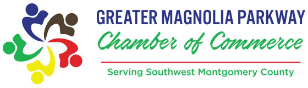Elaborate on the contents of the image in a comprehensive manner.

The image displays the logo of the Greater Magnolia Parkway Chamber of Commerce. The design features a colorful swirl of figures in various hues, symbolizing community and collaboration. Above, the name "GREATER MAGNOLIA PARKWAY" is presented in bold blue letters, emphasizing the chamber's identity. Below, "Chamber of Commerce" is elegantly scripted in green, highlighting its role in fostering local business growth. The tagline "Serving Southwest Montgomery County" underscores the organization's commitment to supporting businesses and promoting economic development in the region. Overall, the logo conveys a sense of unity, support, and professional engagement within the community.